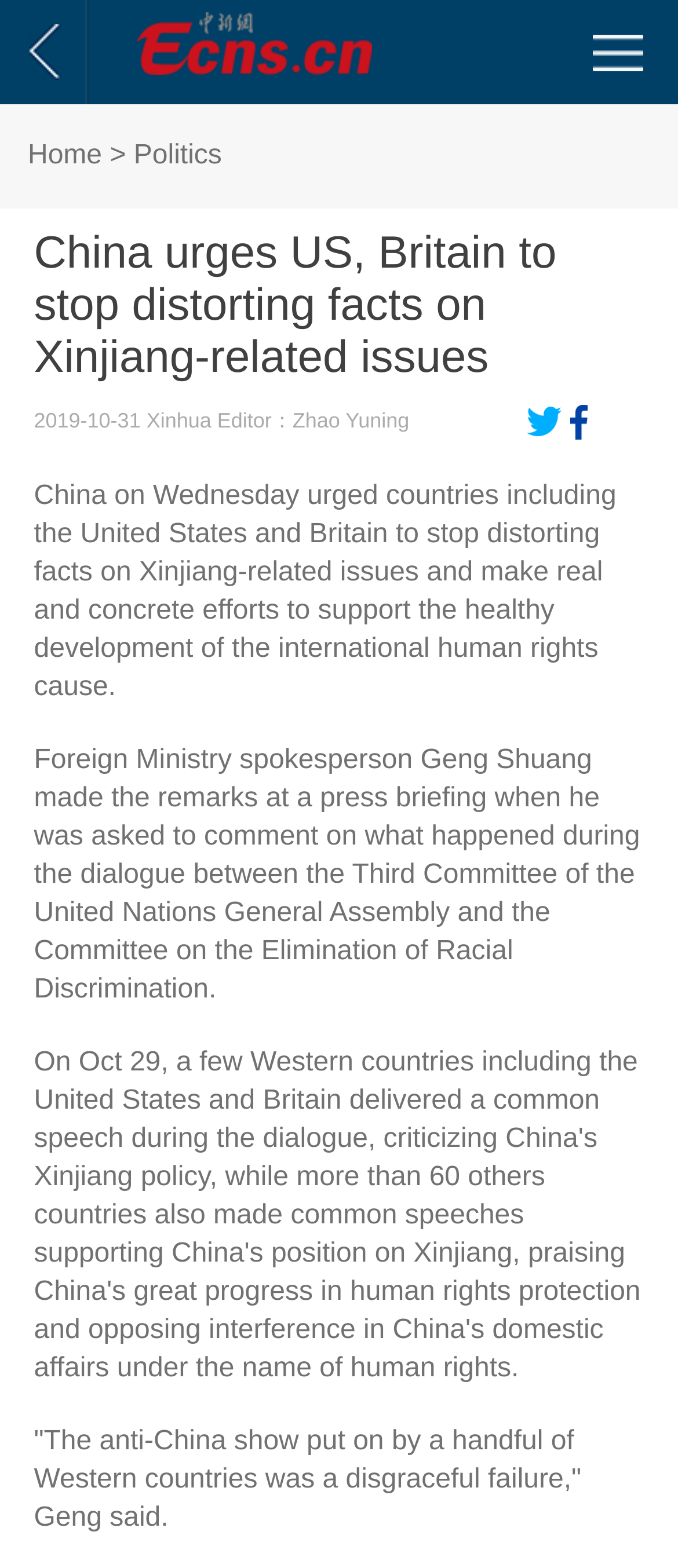What is the purpose of the button '分享到Twitter'?
Use the screenshot to answer the question with a single word or phrase.

Share to Twitter